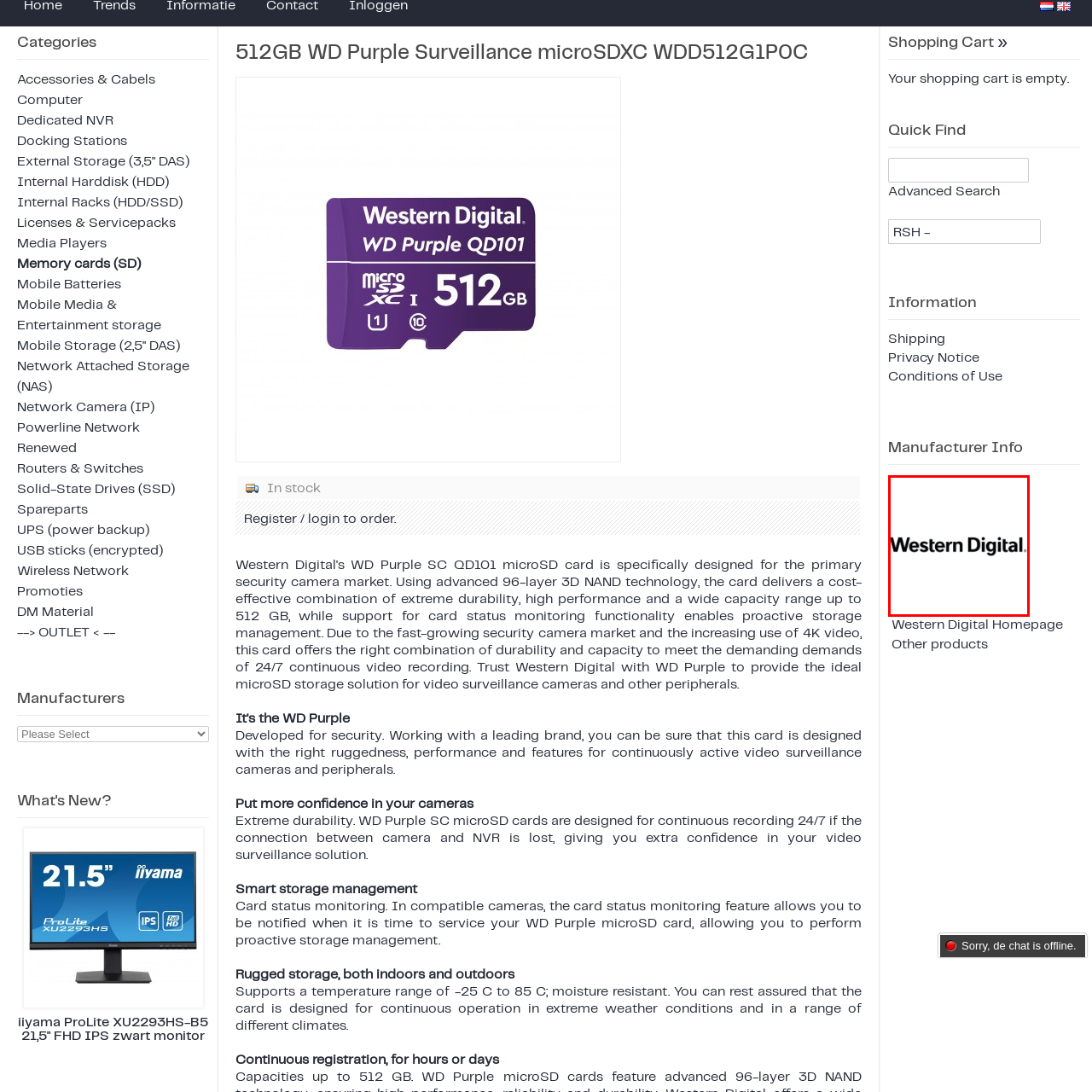Offer a detailed account of the image that is framed by the red bounding box.

This image features the logo of Western Digital, a renowned company recognized for its innovative storage solutions, including hard drives, SSDs, and memory cards. The logo typically appears in a bold, modern font, emphasizing the company’s commitment to reliability and performance in data storage. As a key player in the tech industry, Western Digital's products are essential for personal and professional data management, including applications in security and surveillance systems.